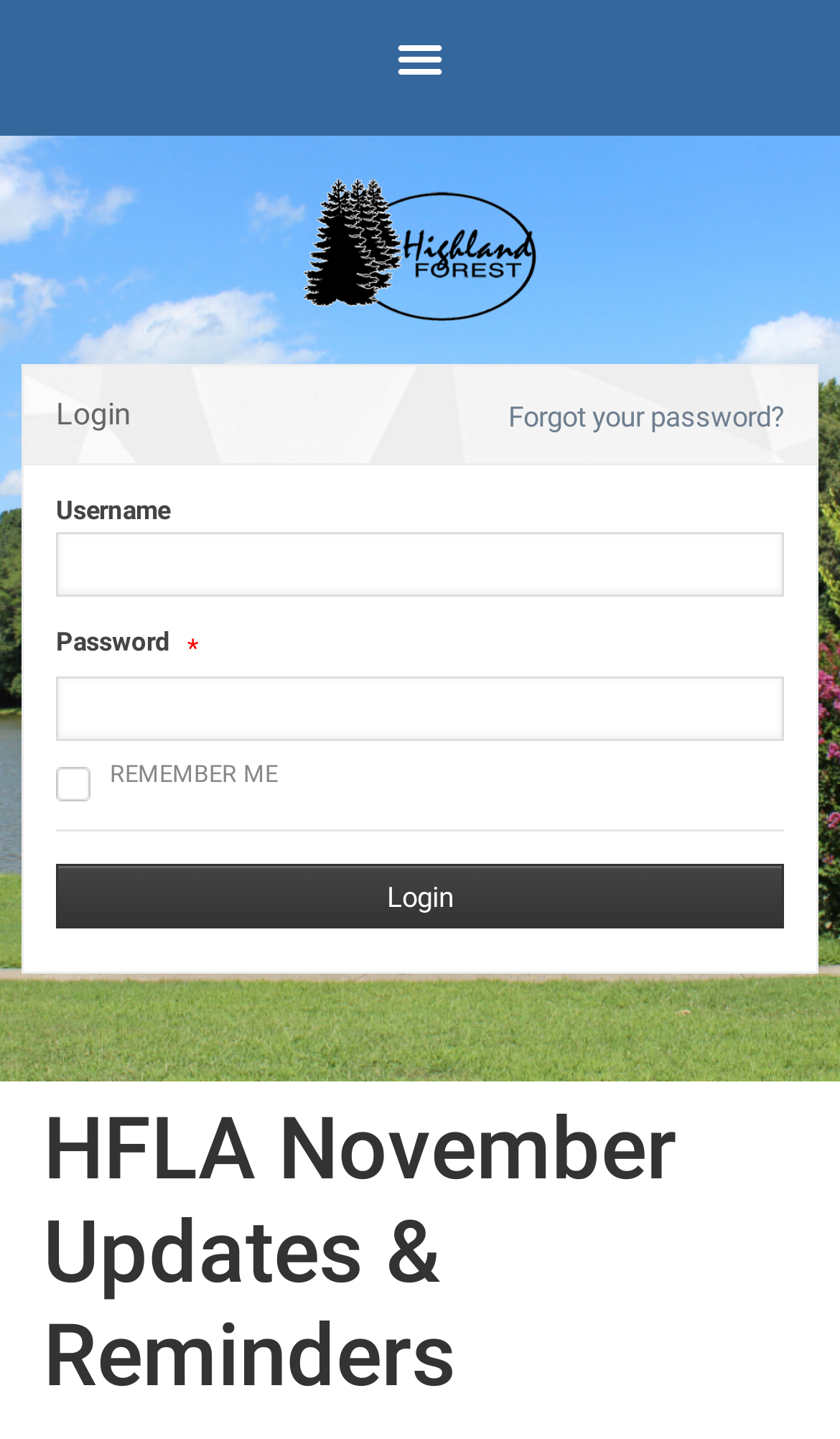What is required to login?
Answer the question with detailed information derived from the image.

The login form consists of two input fields, one for username and one for password, both of which are marked as required. This indicates that users must enter both their username and password to successfully login.